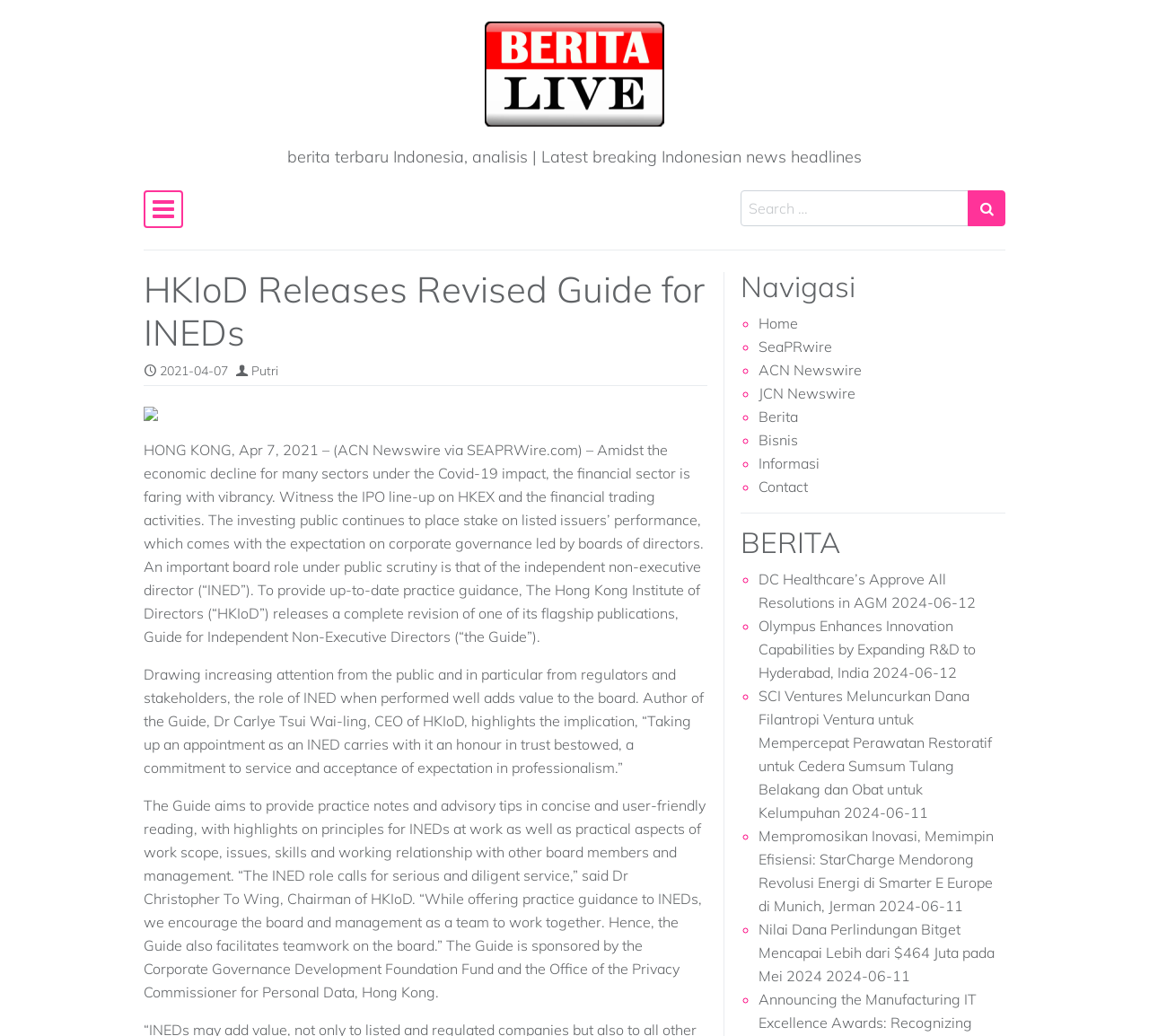How many news articles are listed on the webpage?
Provide a detailed and extensive answer to the question.

By counting the list markers (◦) and the corresponding news article links, I found that there are 5 news articles listed on the webpage.